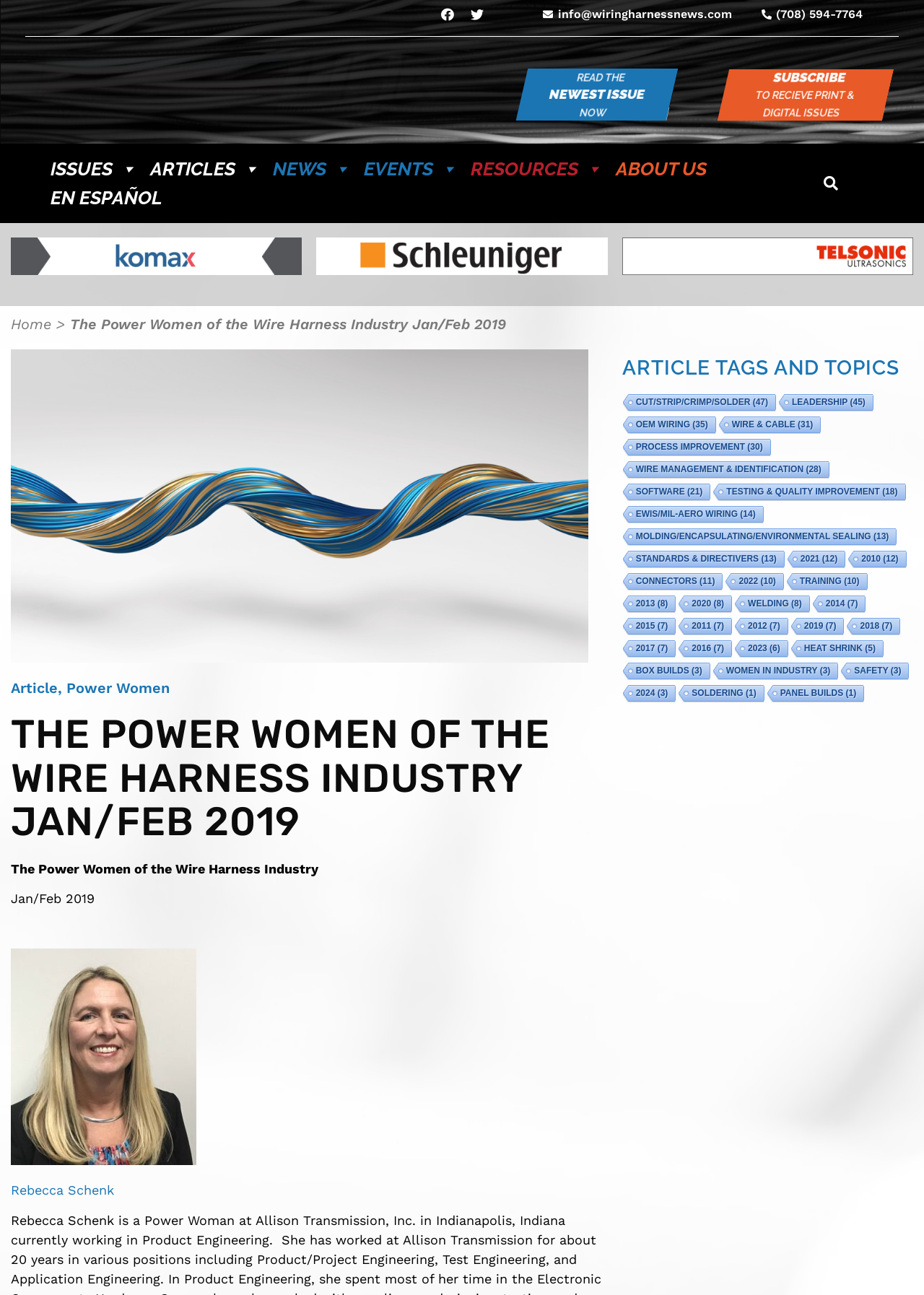Determine the bounding box for the HTML element described here: "info@wiringharnessnews.com". The coordinates should be given as [left, top, right, bottom] with each number being a float between 0 and 1.

[0.602, 0.004, 0.776, 0.018]